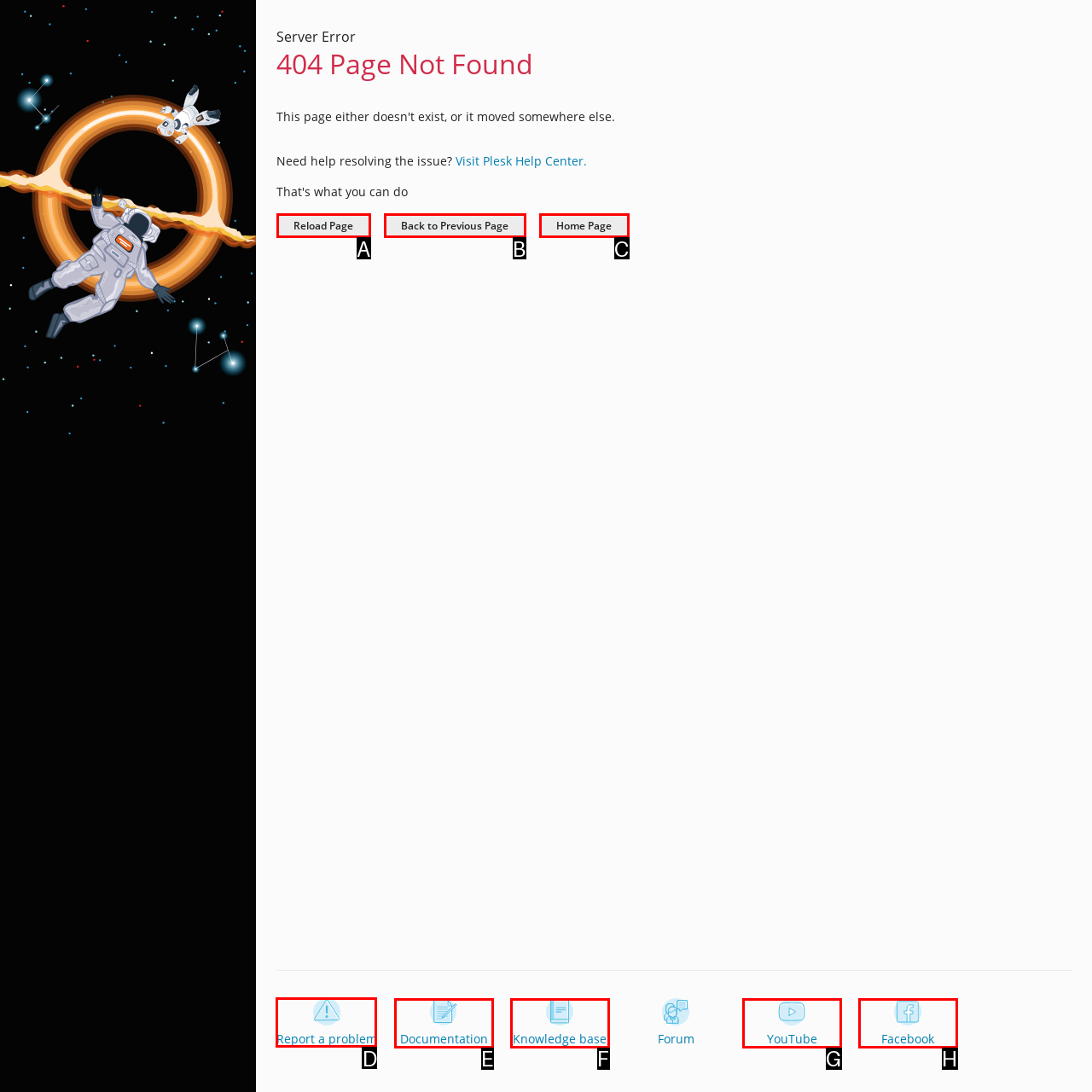Which UI element should you click on to achieve the following task: Report a problem? Provide the letter of the correct option.

D